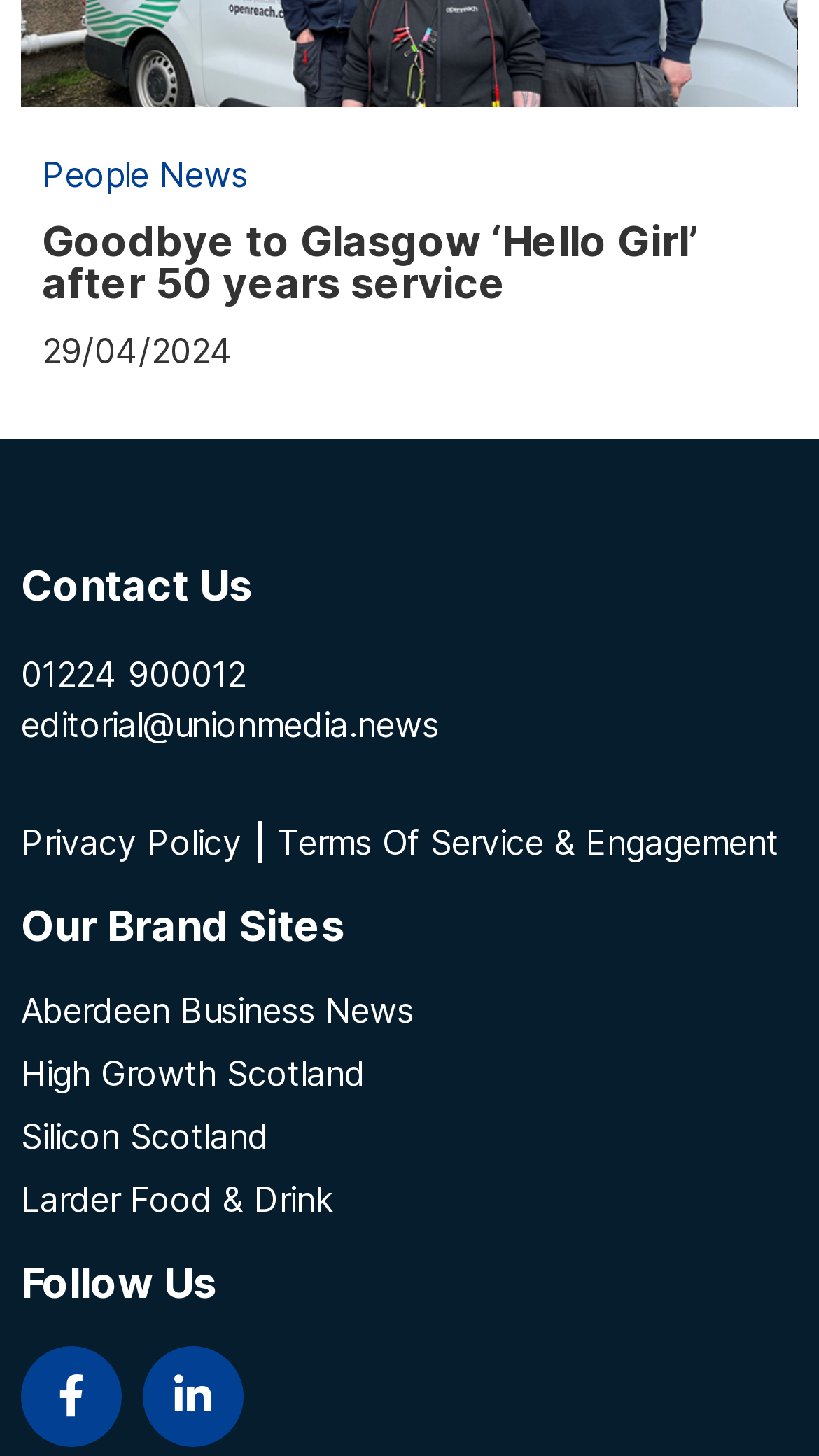Given the webpage screenshot, identify the bounding box of the UI element that matches this description: "Linkedin-in".

[0.174, 0.925, 0.297, 0.994]